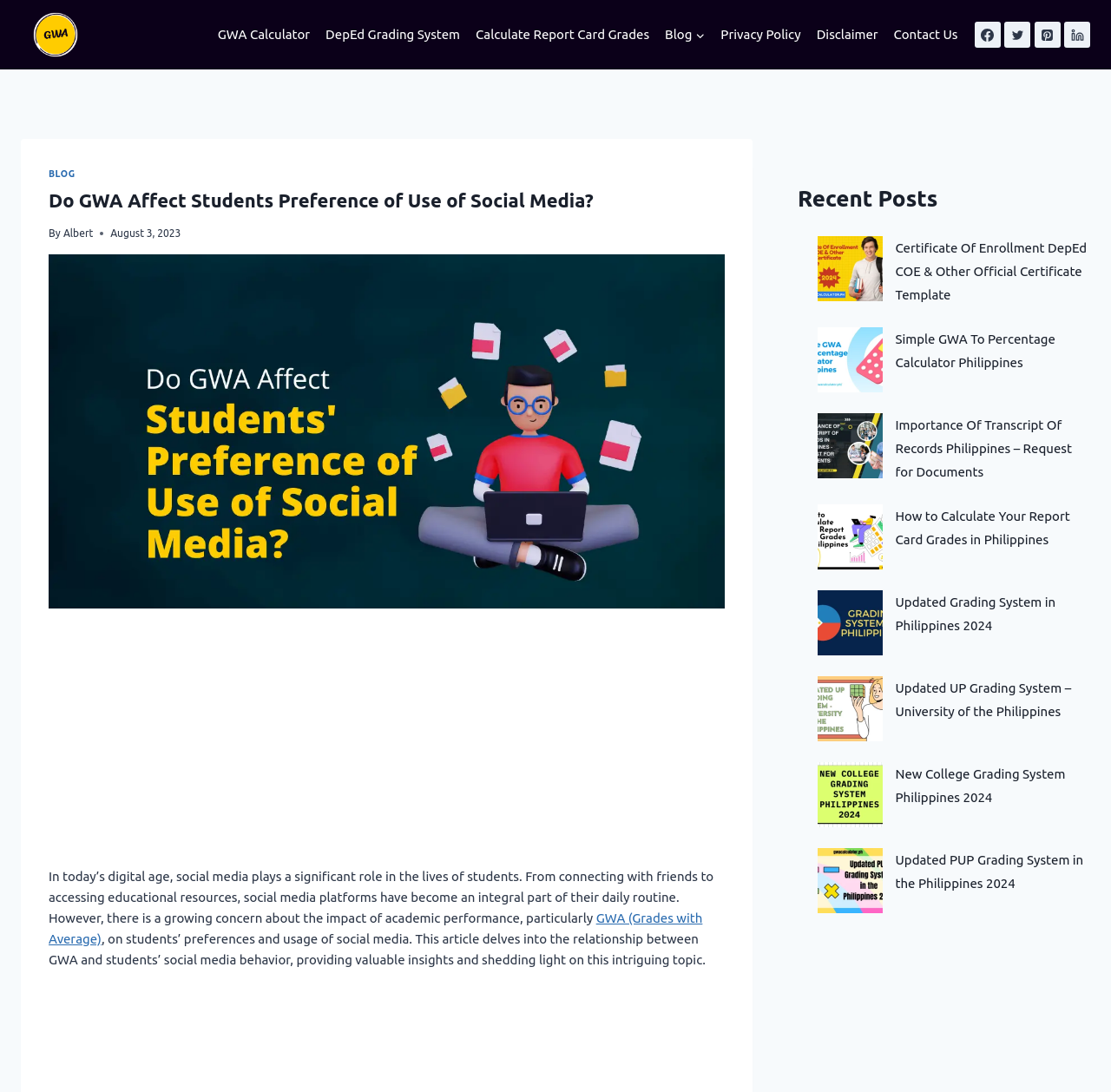Determine the bounding box coordinates for the clickable element to execute this instruction: "Click the GWA calculator link". Provide the coordinates as four float numbers between 0 and 1, i.e., [left, top, right, bottom].

[0.019, 0.0, 0.081, 0.064]